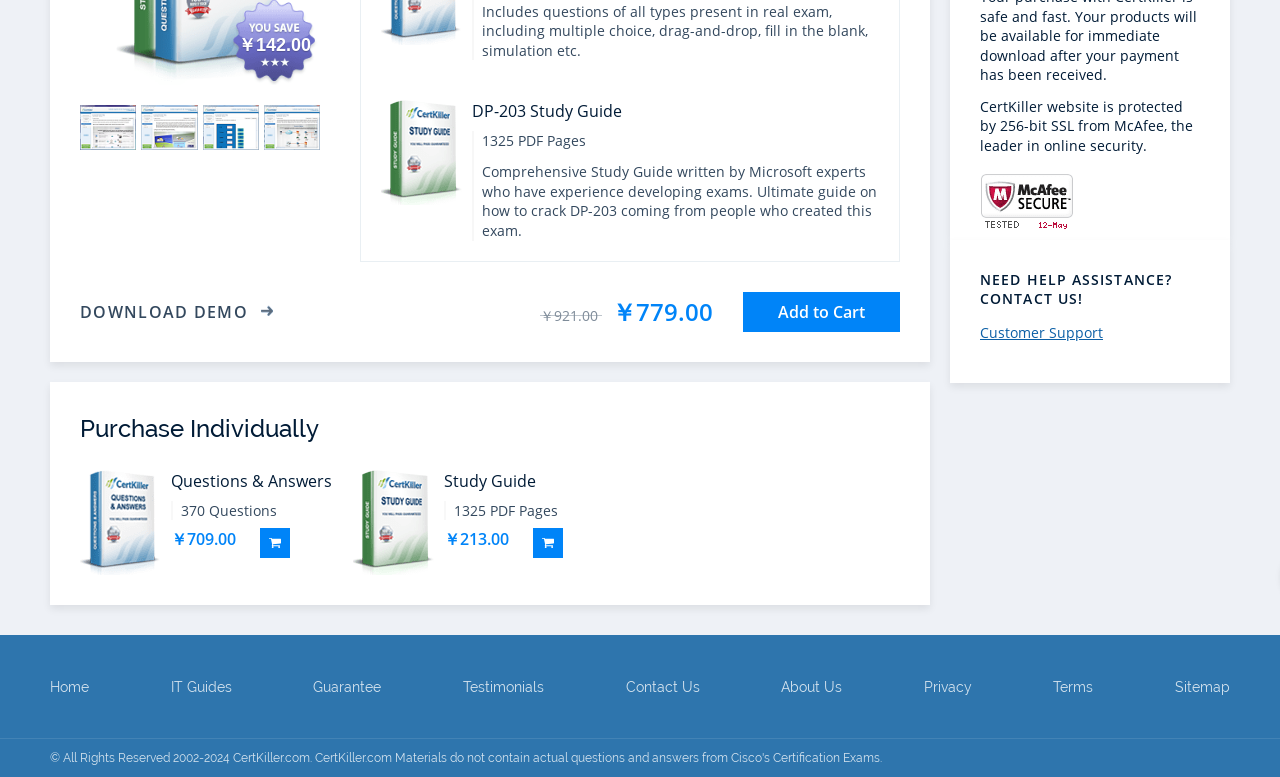Given the element description "Add to Cart", identify the bounding box of the corresponding UI element.

[0.203, 0.68, 0.227, 0.719]